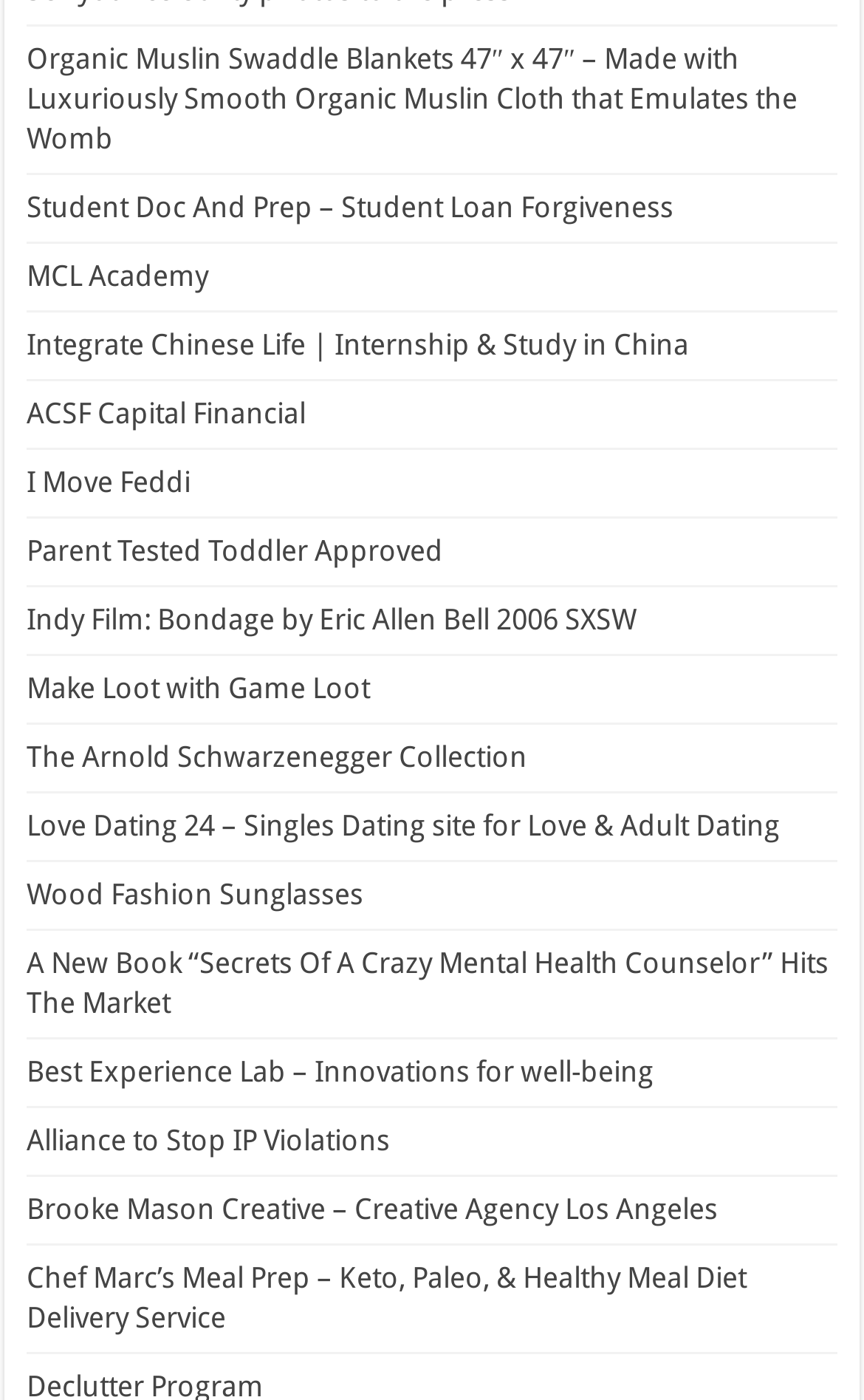Identify the bounding box coordinates of the specific part of the webpage to click to complete this instruction: "Learn about Student Loan Forgiveness".

[0.031, 0.135, 0.779, 0.159]